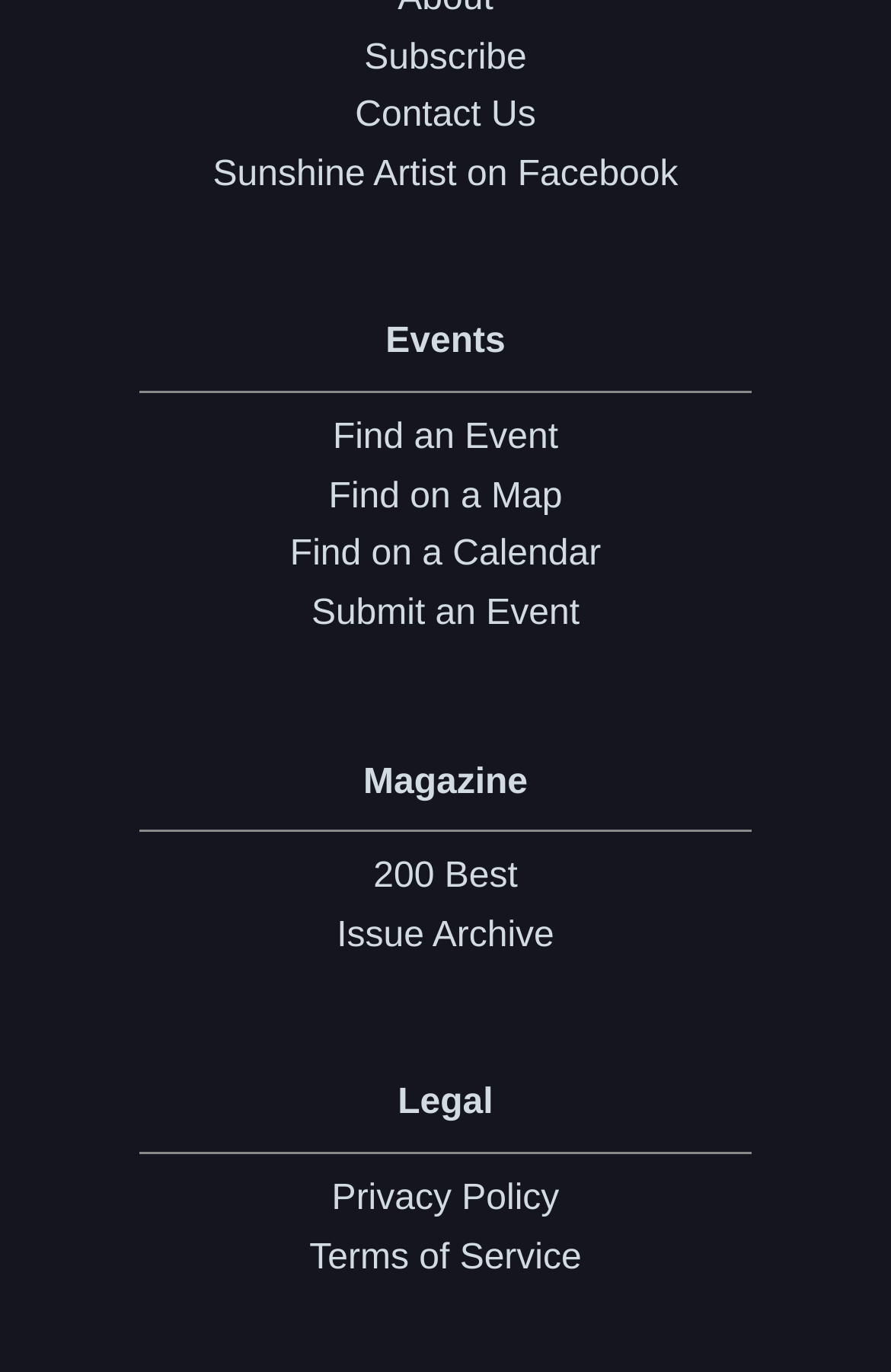Please indicate the bounding box coordinates of the element's region to be clicked to achieve the instruction: "View the privacy policy". Provide the coordinates as four float numbers between 0 and 1, i.e., [left, top, right, bottom].

[0.041, 0.853, 0.959, 0.896]